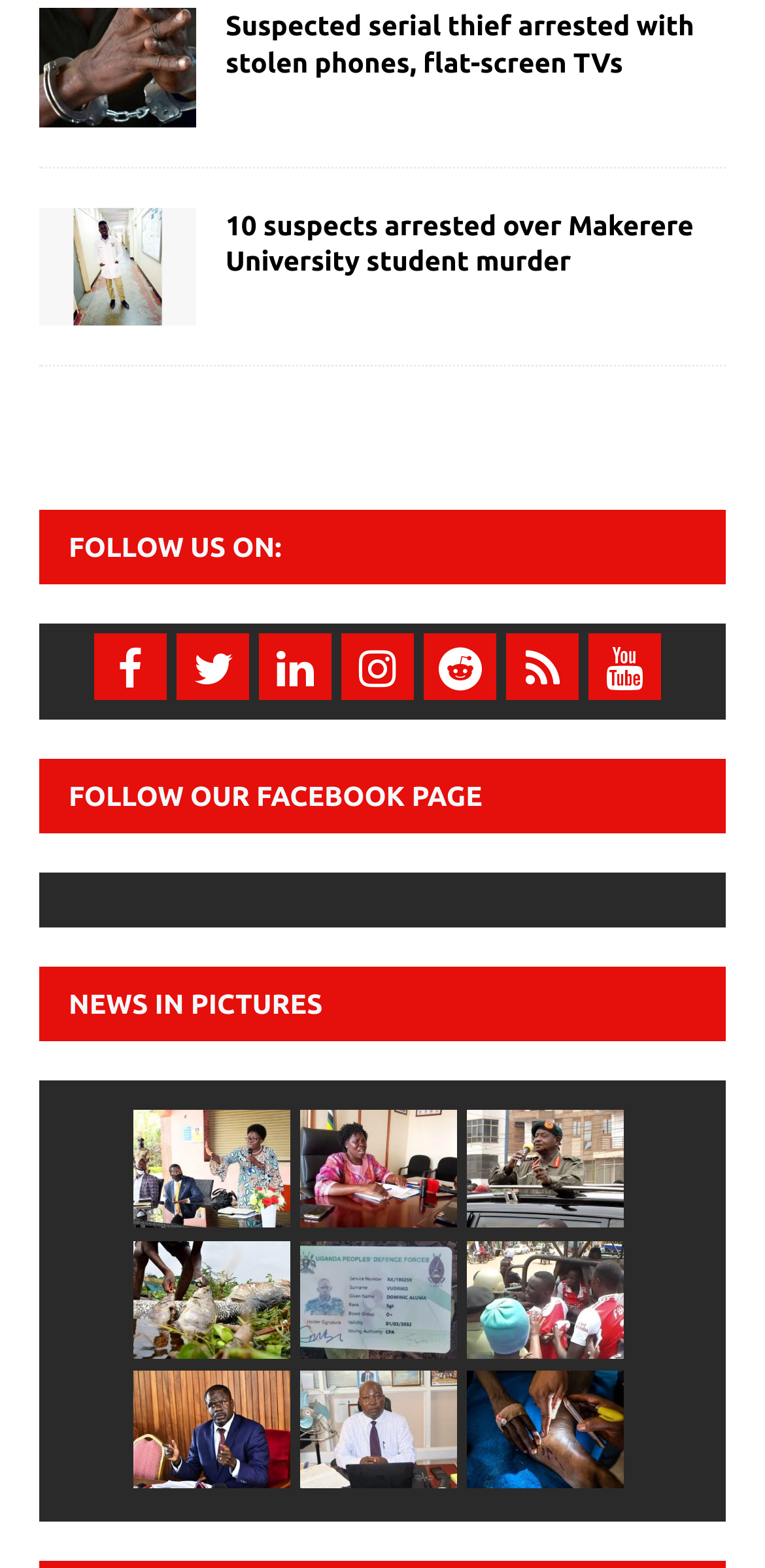What type of content is displayed on this webpage?
Please look at the screenshot and answer using one word or phrase.

News articles